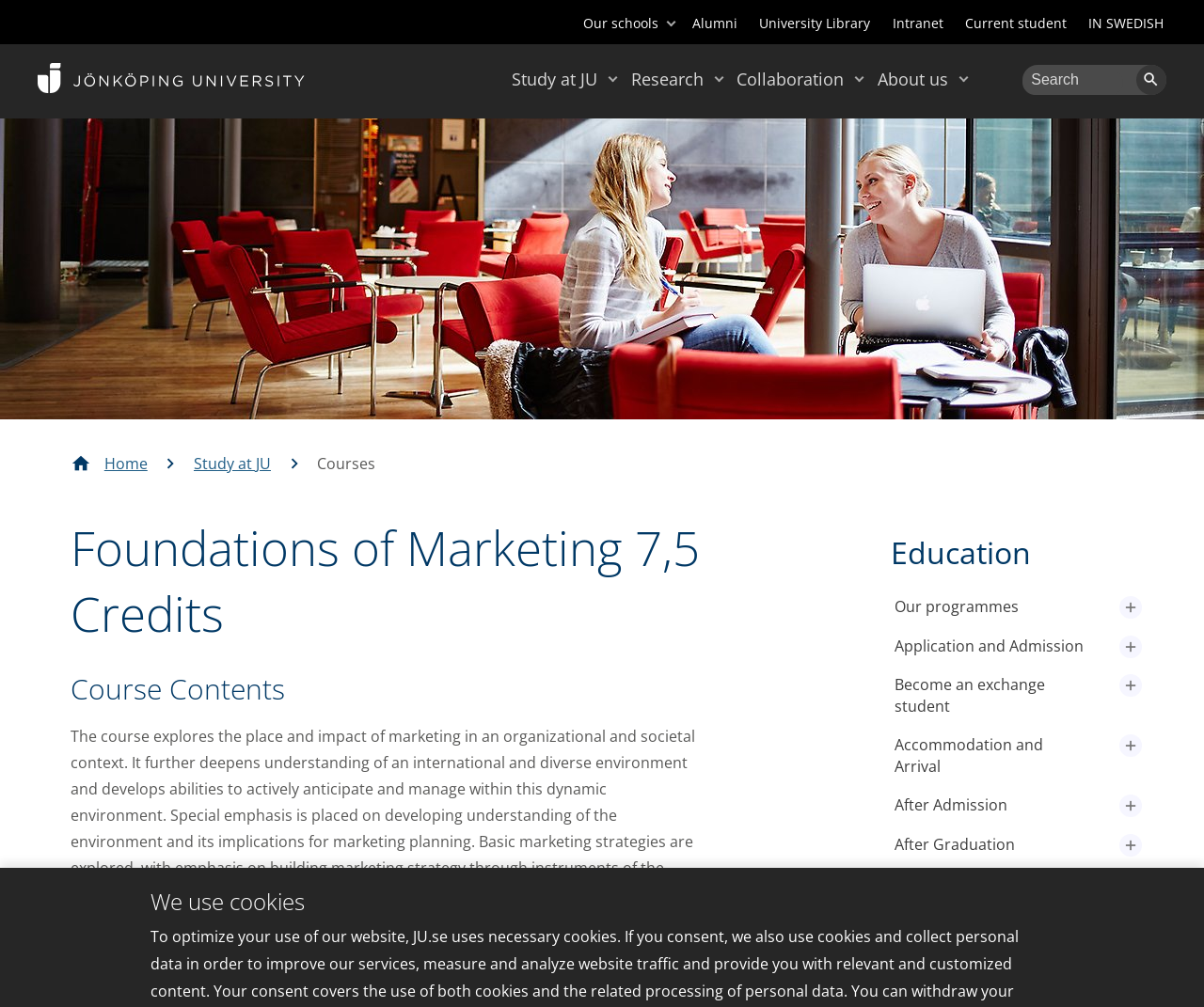Identify the bounding box coordinates of the region I need to click to complete this instruction: "Explore the 150 cigar humidor article".

None